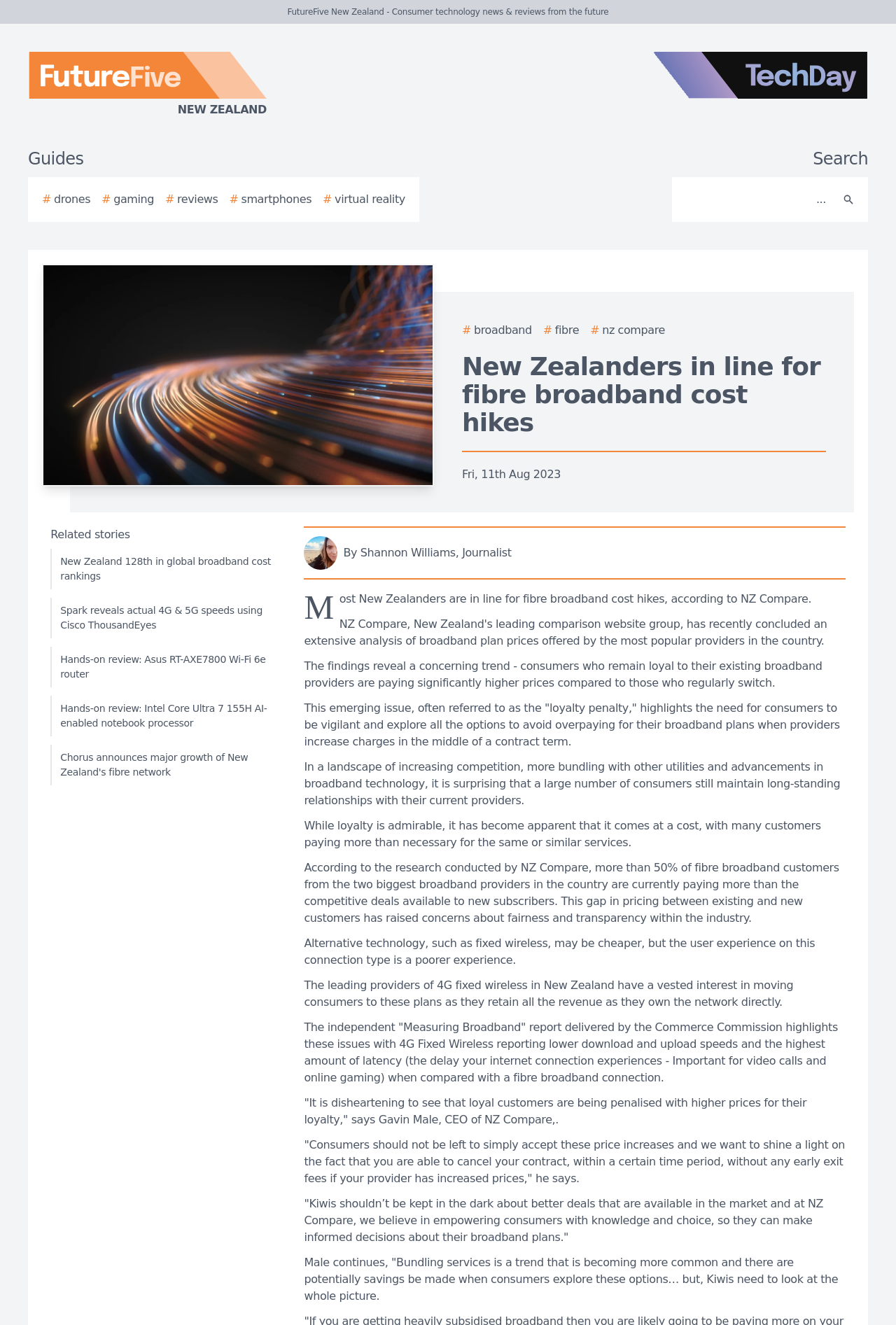What is the topic of the article?
Please provide a comprehensive answer to the question based on the webpage screenshot.

I determined the answer by reading the main heading of the article, which states 'New Zealanders in line for fibre broadband cost hikes'.